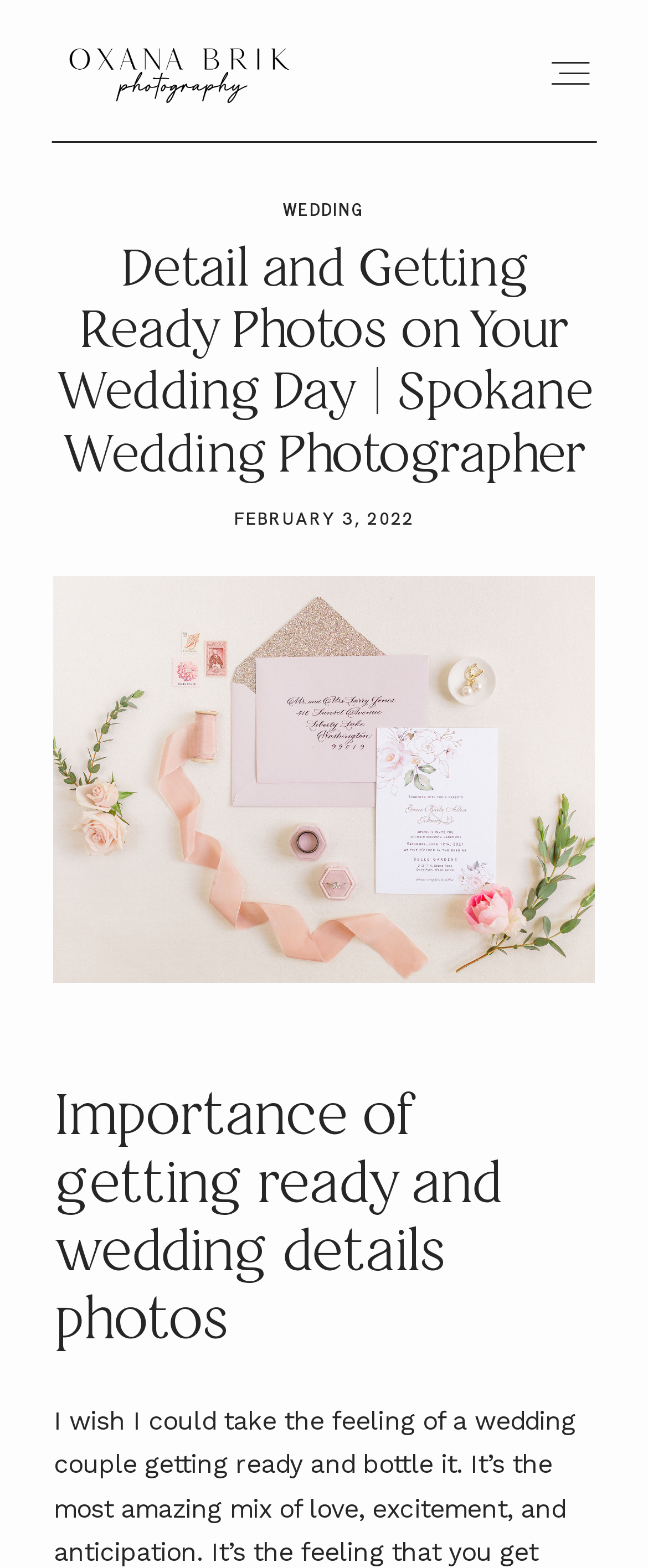Determine the bounding box coordinates of the UI element described by: "Wedding".

[0.437, 0.123, 0.563, 0.141]